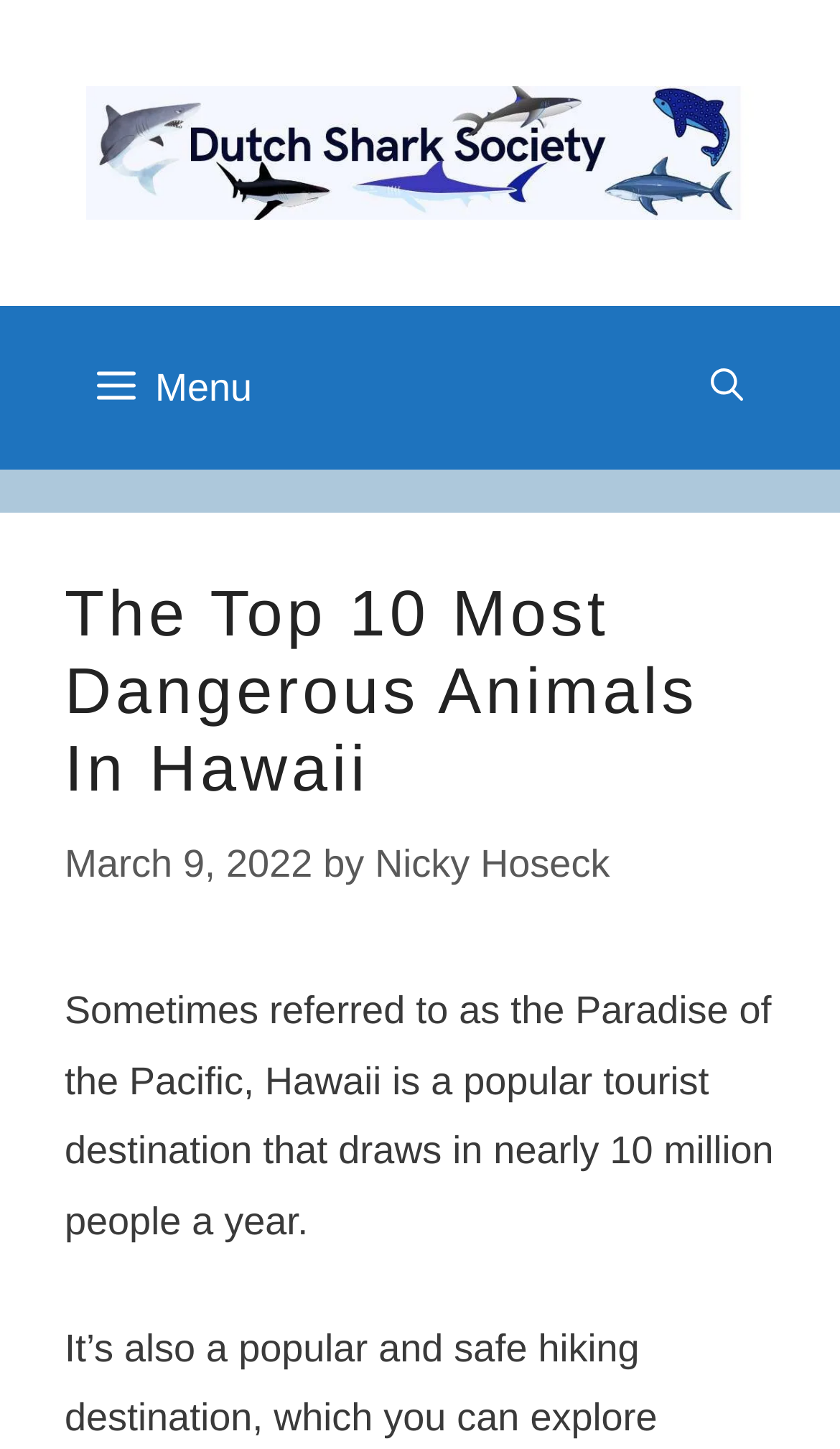Who is the author of the article?
Please answer using one word or phrase, based on the screenshot.

Nicky Hoseck